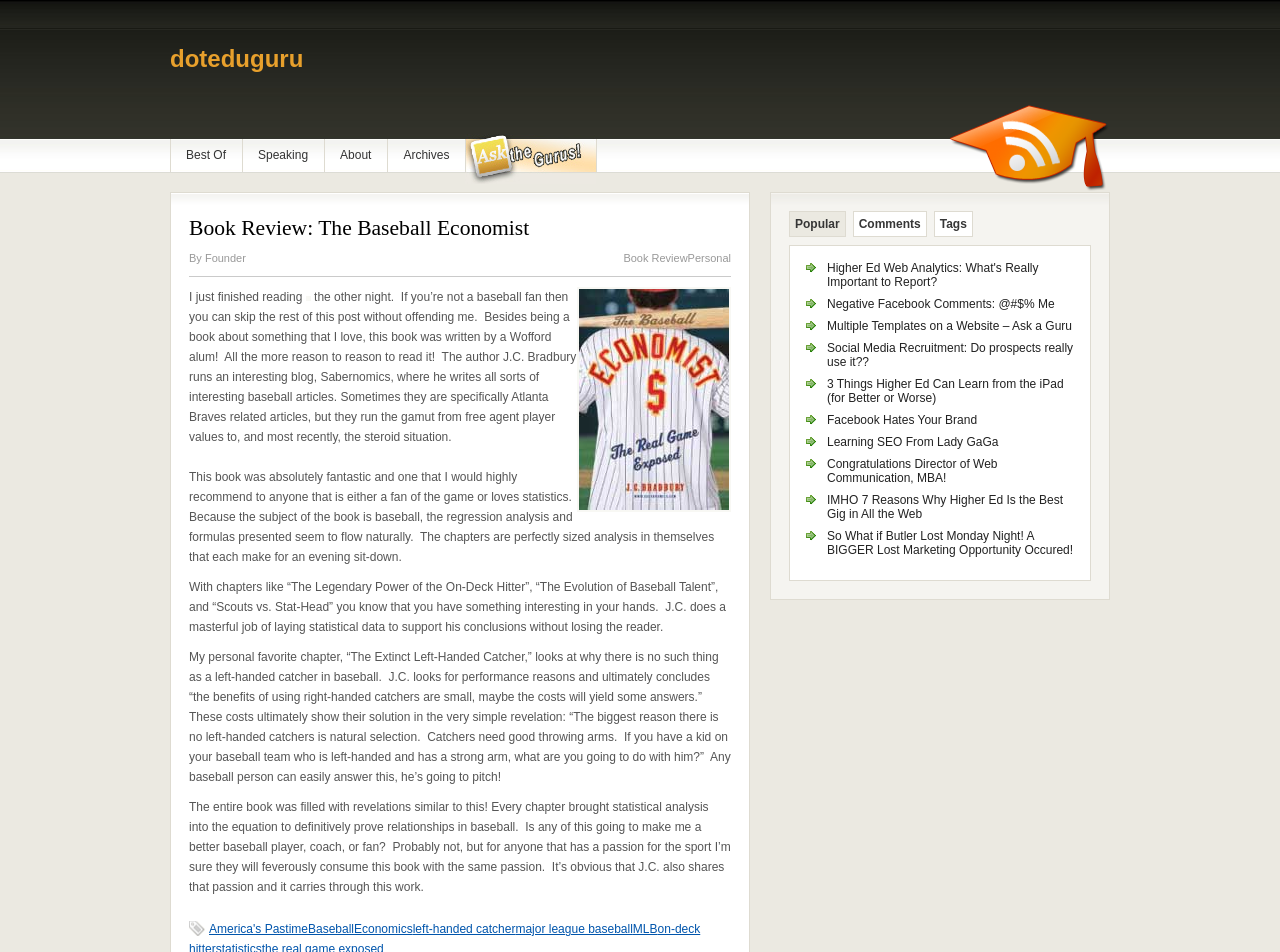Look at the image and give a detailed response to the following question: What is the title of the book being reviewed?

The title of the book being reviewed can be found in the heading element 'Book Review: The Baseball Economist' and also in the image element 'thebaseballeconomist Book Review: The Baseball Economist'. It is clear that the book being reviewed is 'The Baseball Economist'.